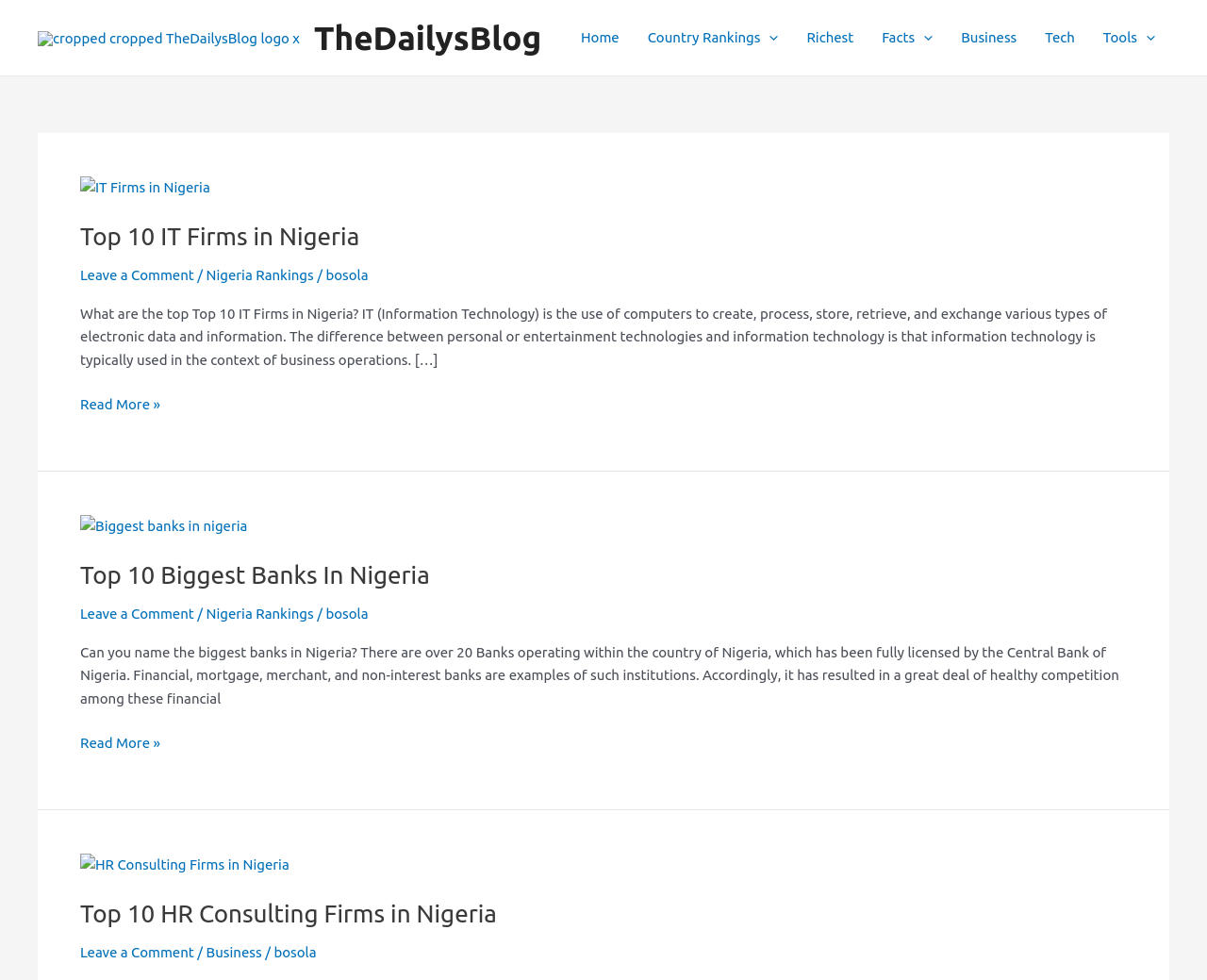Pinpoint the bounding box coordinates of the clickable element to carry out the following instruction: "Click the Top 10 IT Firms in Nigeria Read More link."

[0.066, 0.402, 0.133, 0.425]